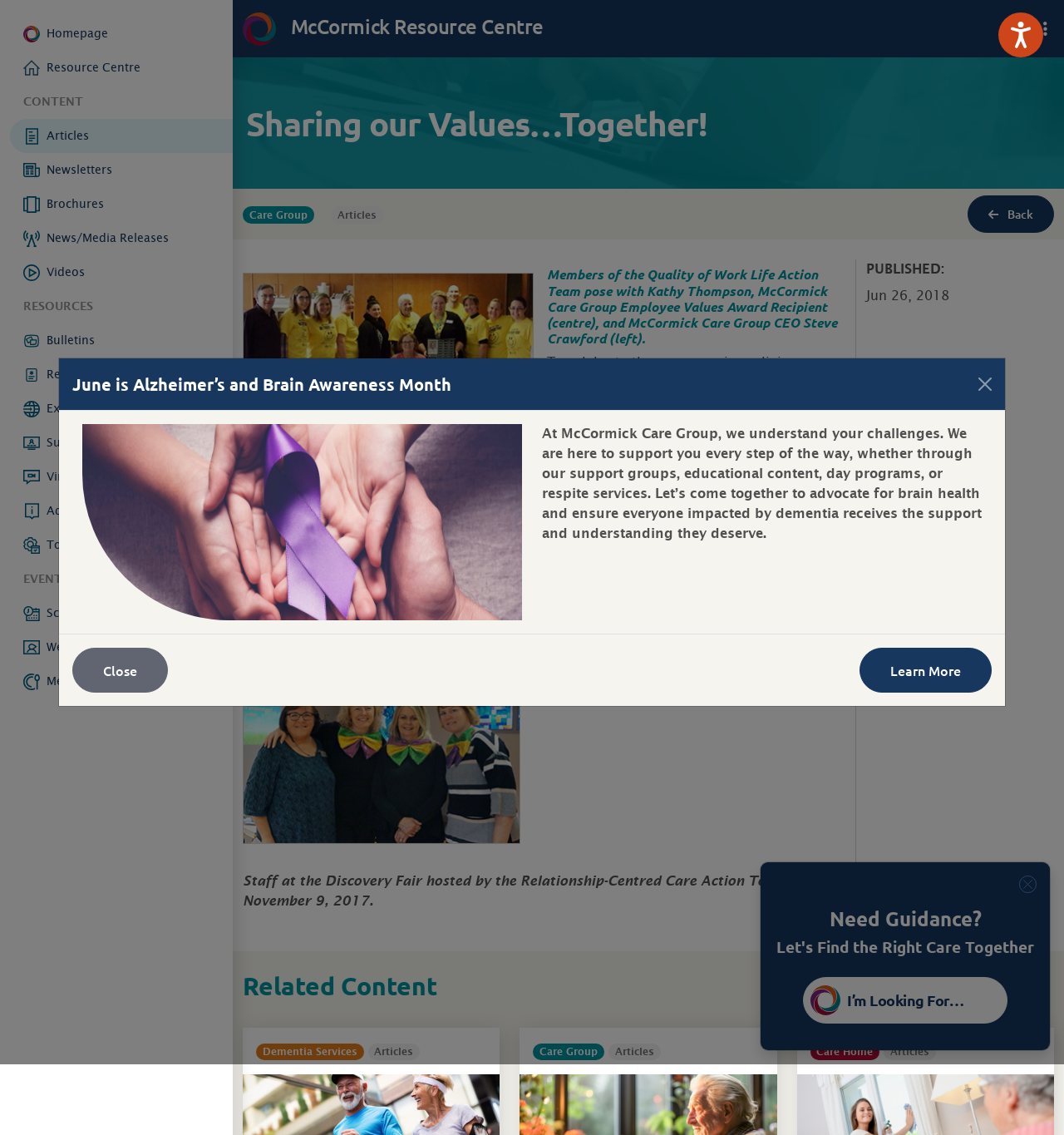Show the bounding box coordinates of the element that should be clicked to complete the task: "Go to Homepage".

[0.009, 0.015, 0.219, 0.045]